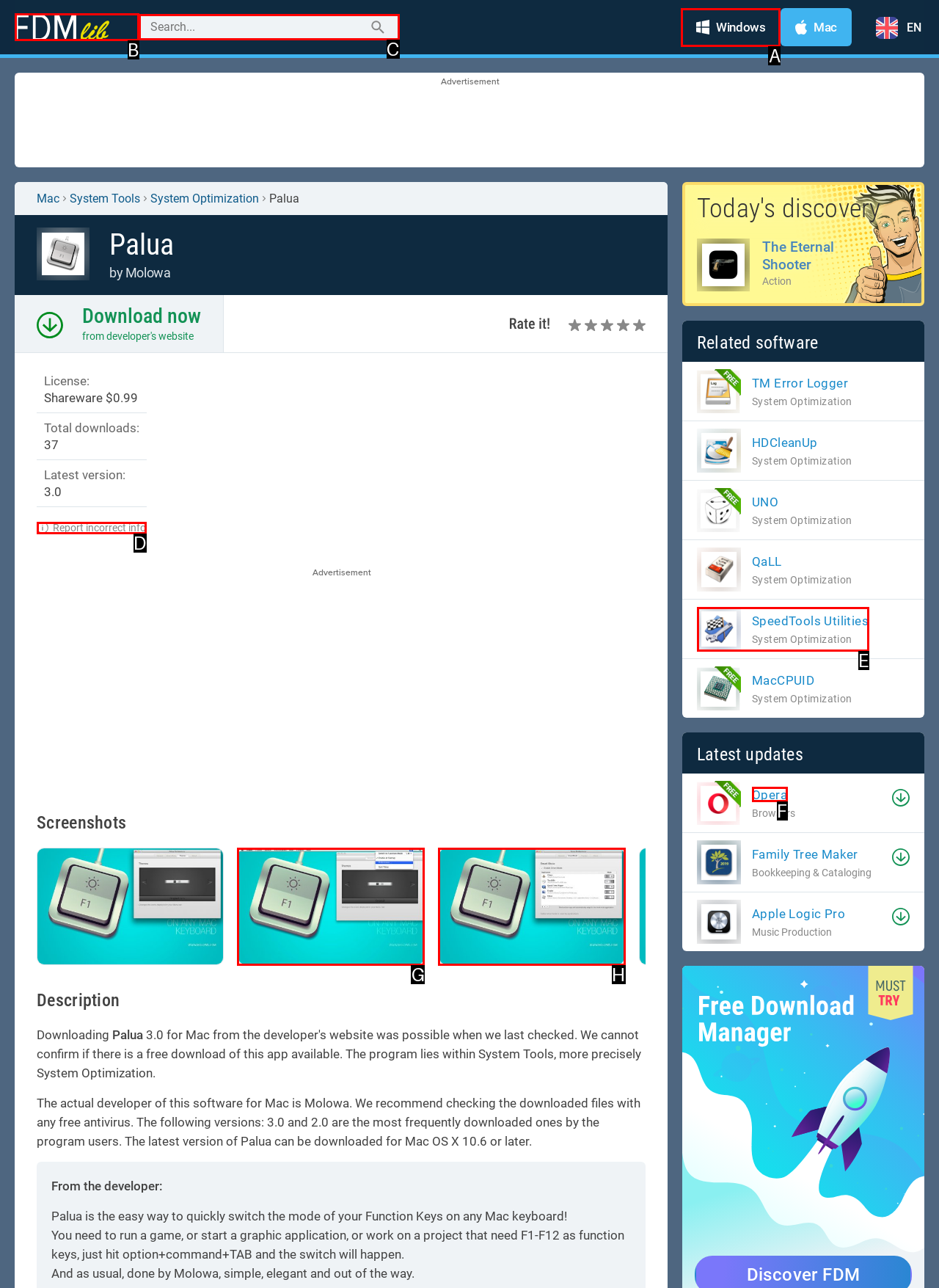What is the letter of the UI element you should click to View the NEWS page? Provide the letter directly.

None